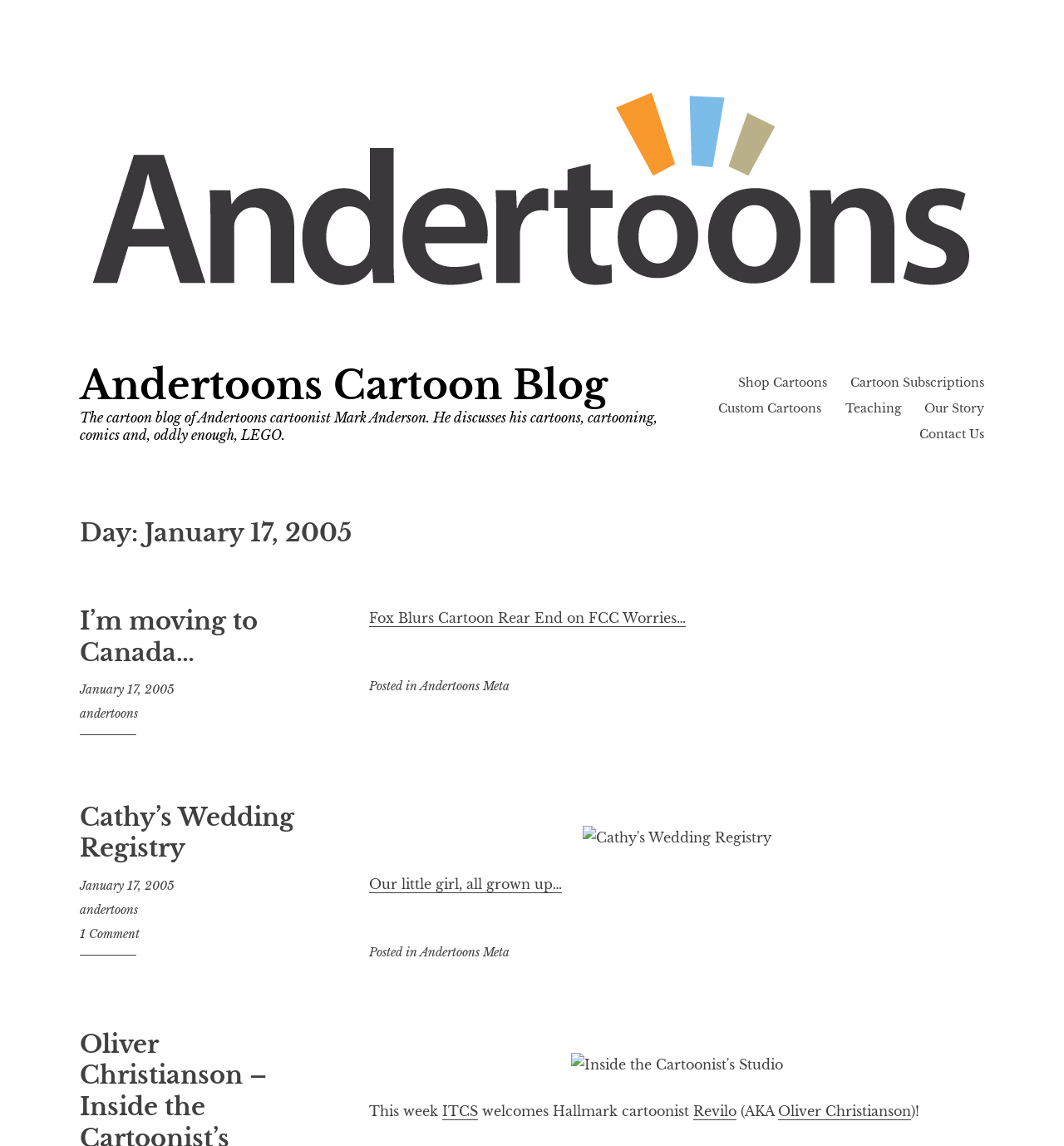Find the bounding box coordinates of the clickable element required to execute the following instruction: "Go to Andertoons Cartoon Blog". Provide the coordinates as four float numbers between 0 and 1, i.e., [left, top, right, bottom].

[0.075, 0.315, 0.571, 0.358]